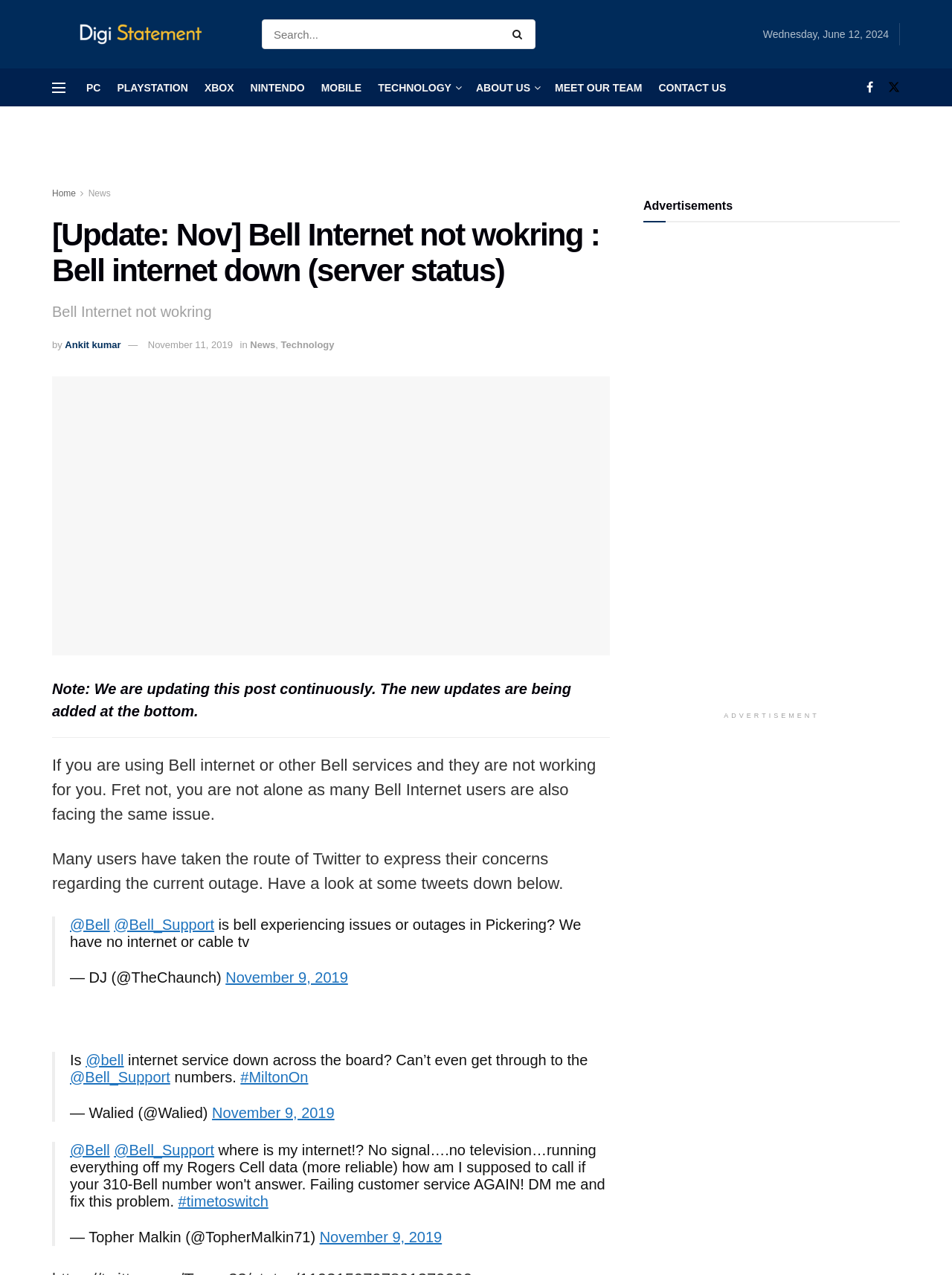What is the current date?
Refer to the image and give a detailed response to the question.

The current date can be found at the top of the webpage, which is 'Wednesday, June 12, 2024'.